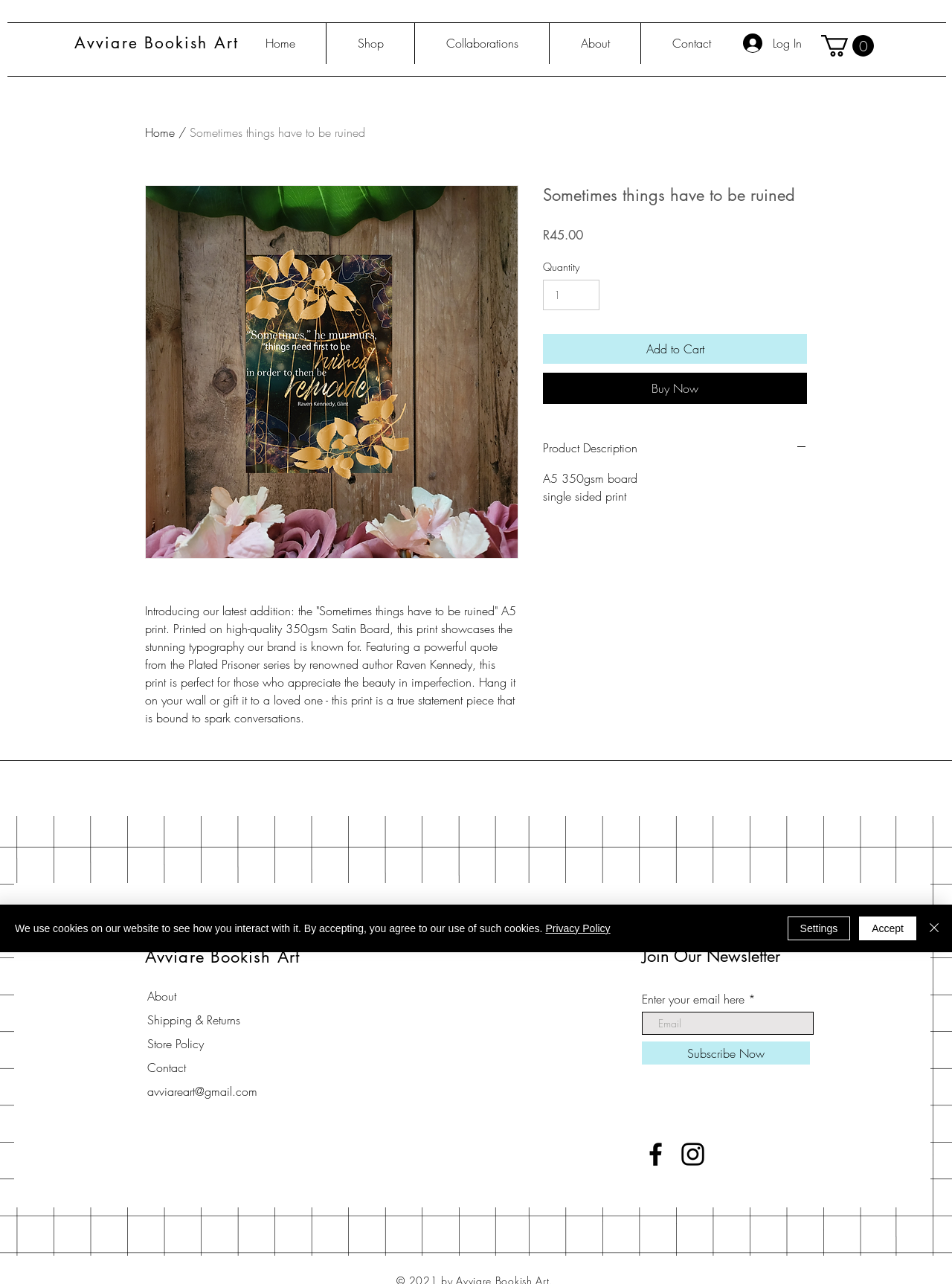Refer to the image and provide an in-depth answer to the question: 
What is the purpose of the 'Add to Cart' button?

The 'Add to Cart' button is displayed below the product image and description, and its purpose is to allow users to add the product to their cart for purchase.